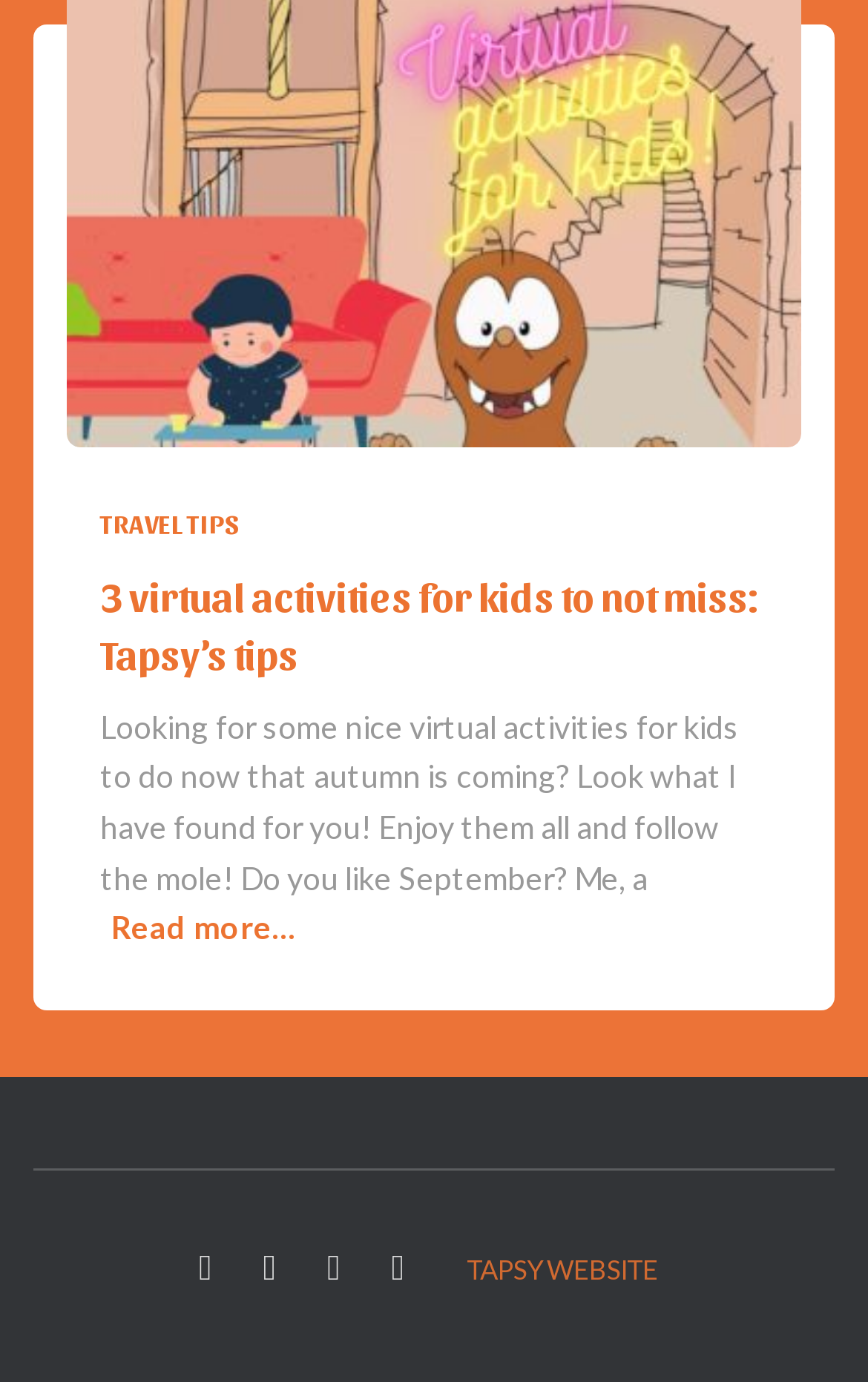Provide the bounding box coordinates of the section that needs to be clicked to accomplish the following instruction: "Click on virtual activities for kids."

[0.077, 0.13, 0.923, 0.157]